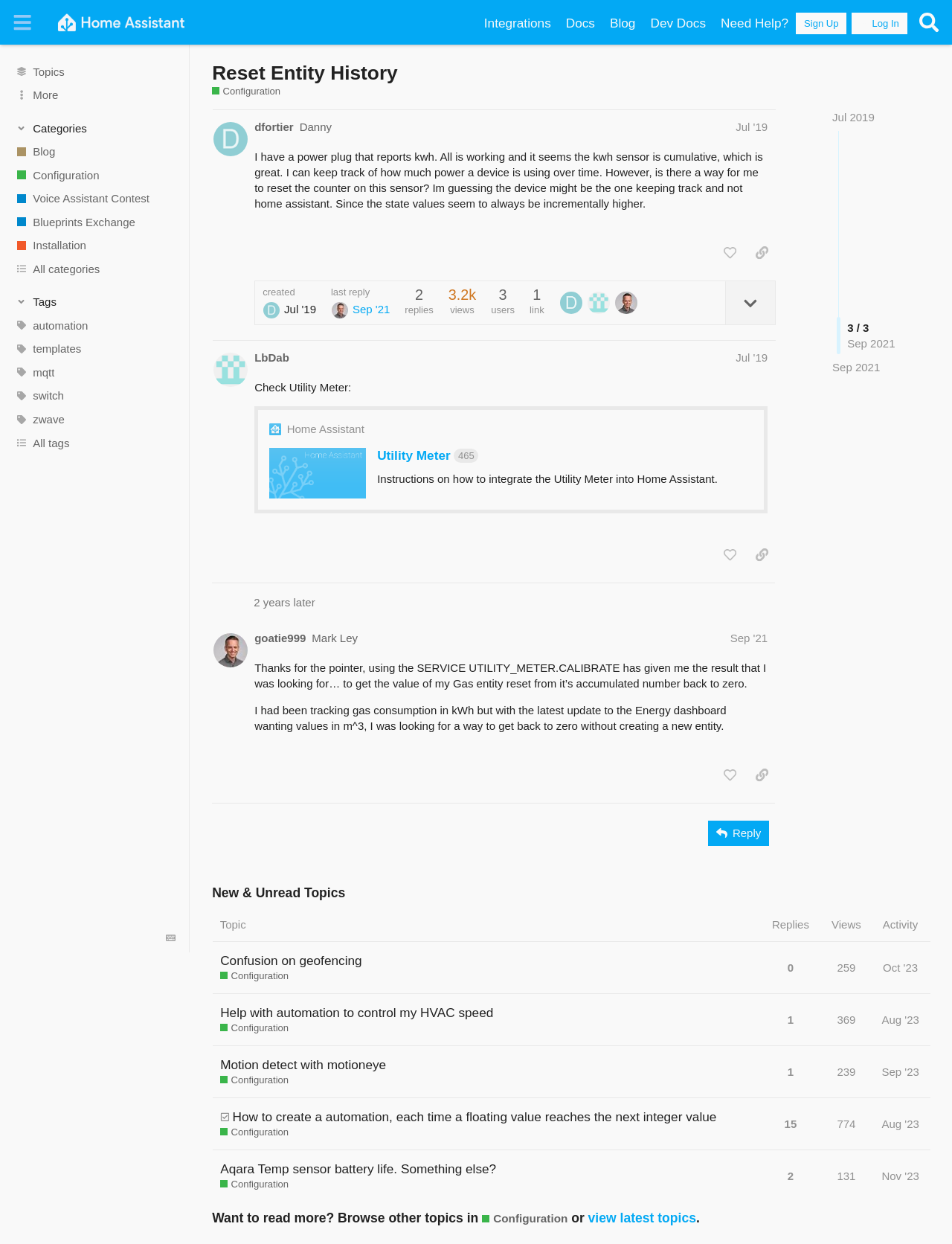Using the information from the screenshot, answer the following question thoroughly:
How many posts are there in this topic?

The number of posts can be found at the top of the webpage, where it is written as '3 / 3'. This indicates that there are 3 posts in this topic.